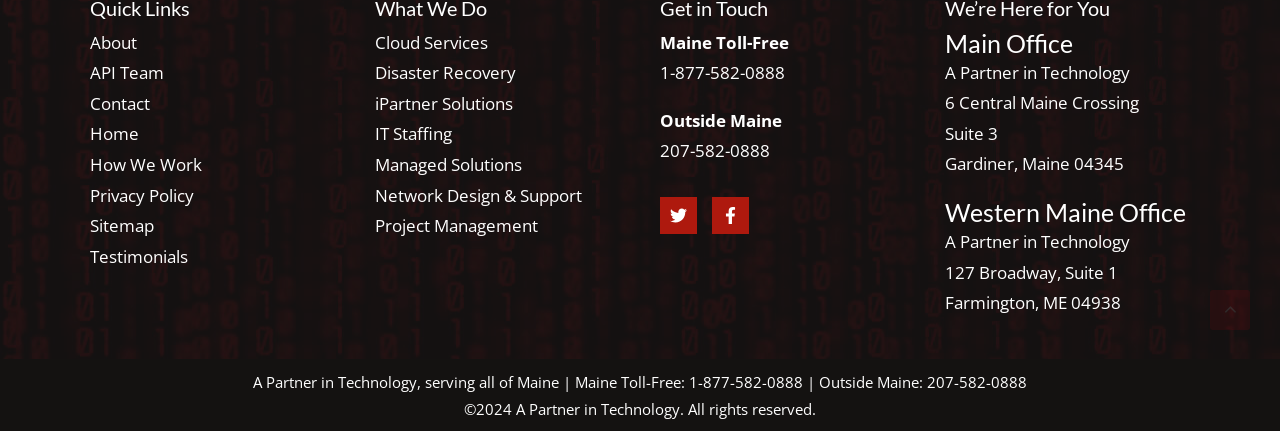Determine the bounding box coordinates for the UI element matching this description: "Network Design & Support".

[0.293, 0.426, 0.455, 0.479]